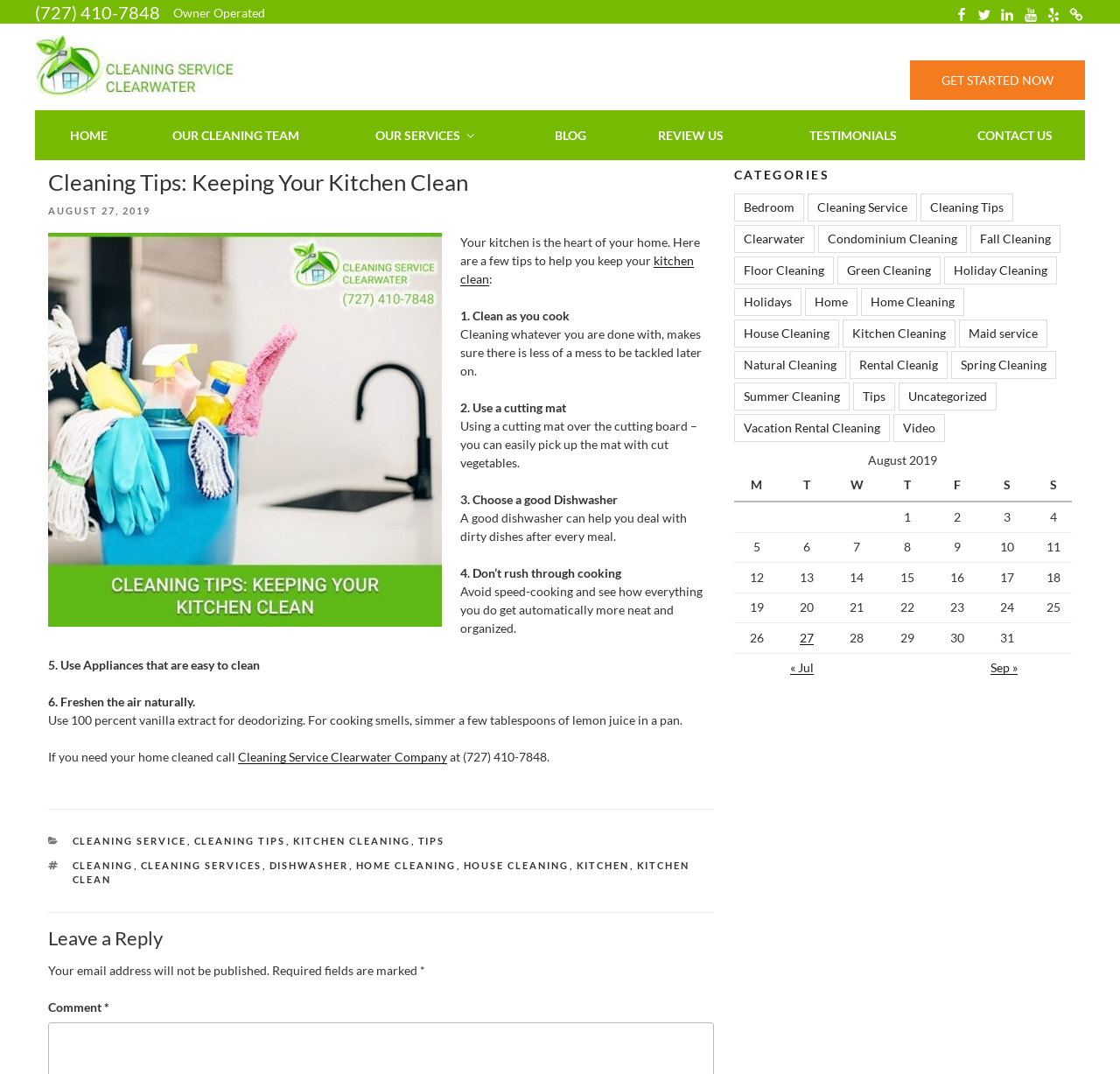Please identify the bounding box coordinates of where to click in order to follow the instruction: "Visit the Facebook page".

[0.851, 0.006, 0.866, 0.022]